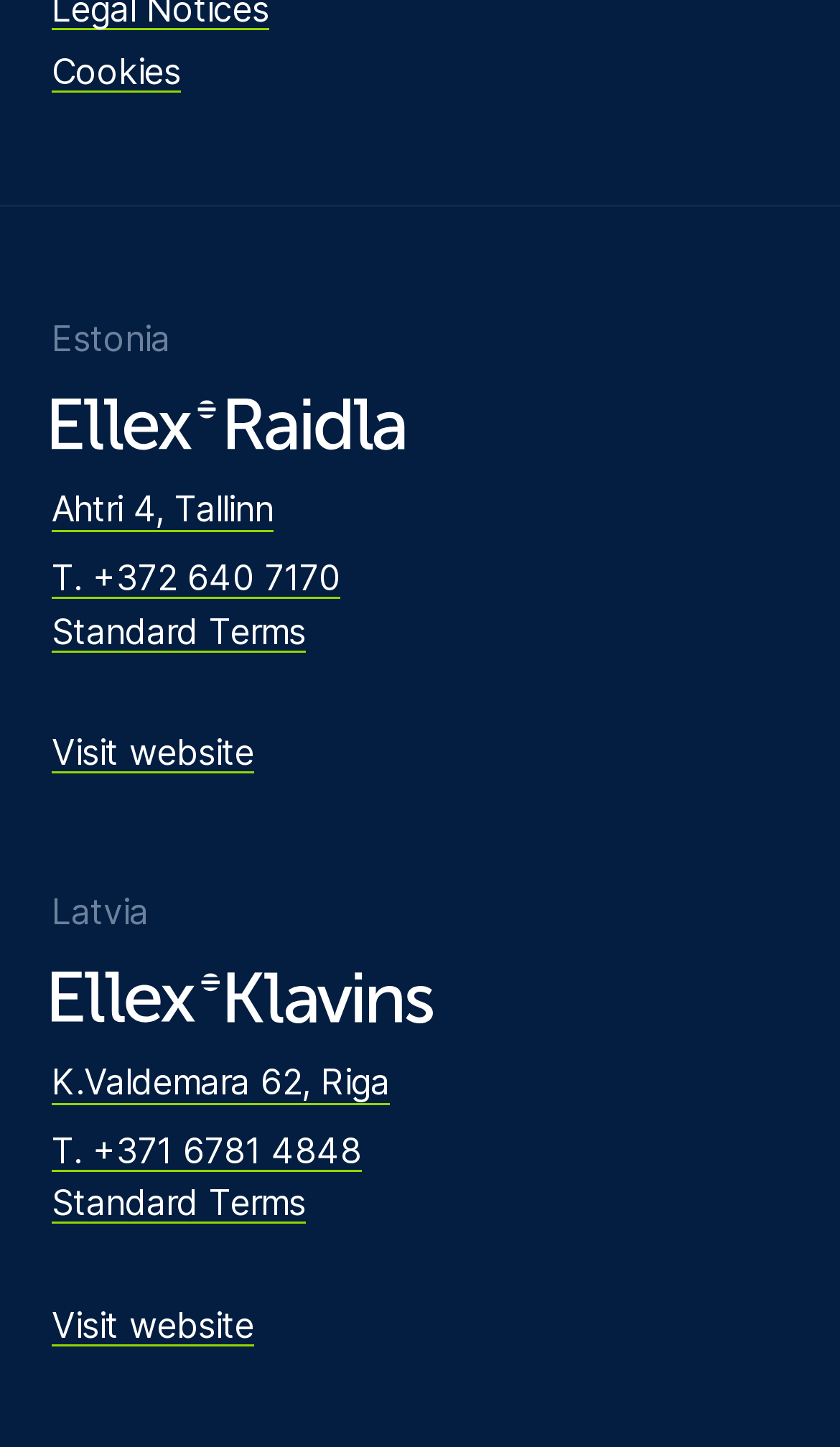Find the coordinates for the bounding box of the element with this description: "Standard Terms".

[0.062, 0.815, 0.364, 0.851]